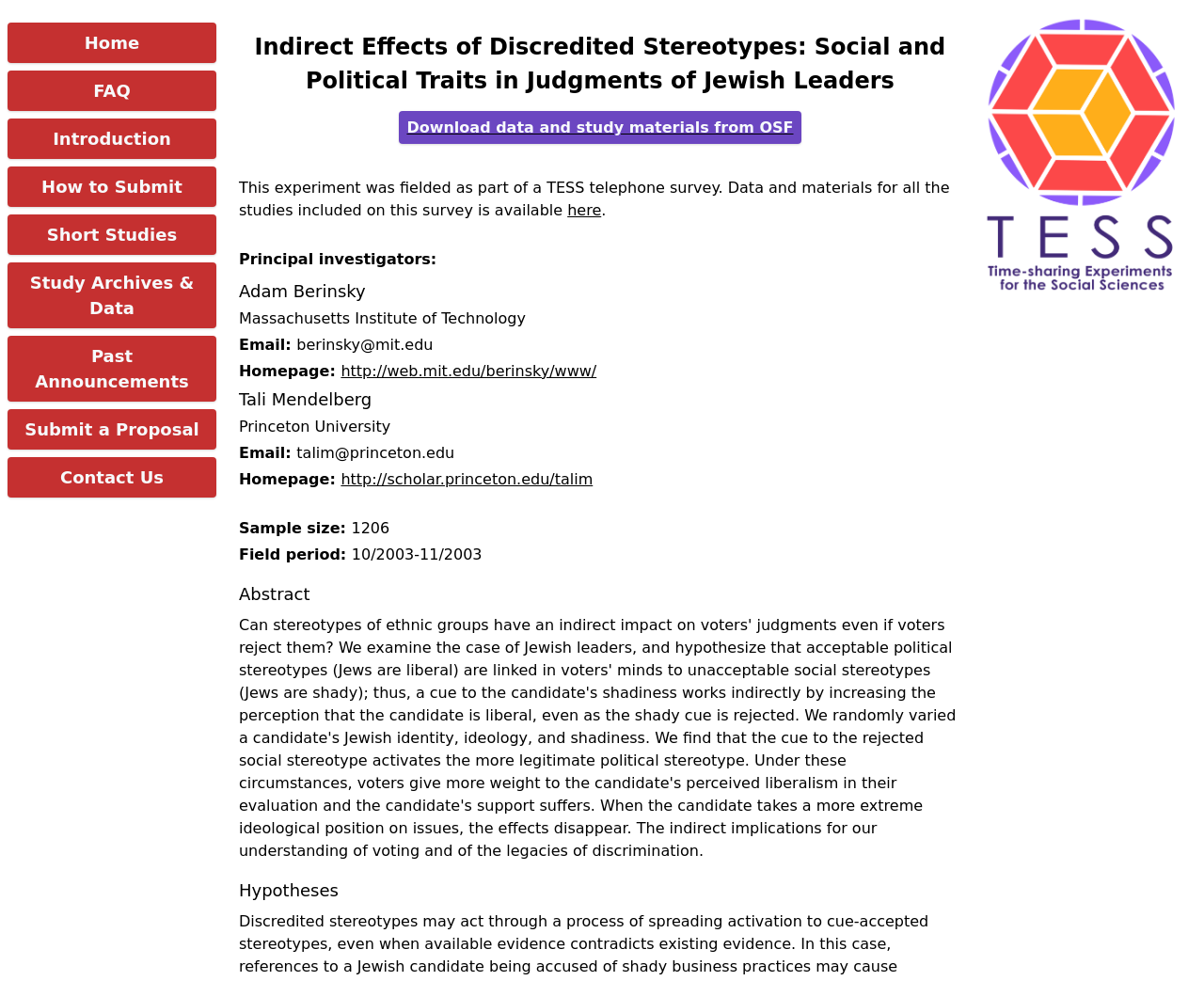Using the provided element description, identify the bounding box coordinates as (top-left x, top-left y, bottom-right x, bottom-right y). Ensure all values are between 0 and 1. Description: here

[0.471, 0.205, 0.499, 0.223]